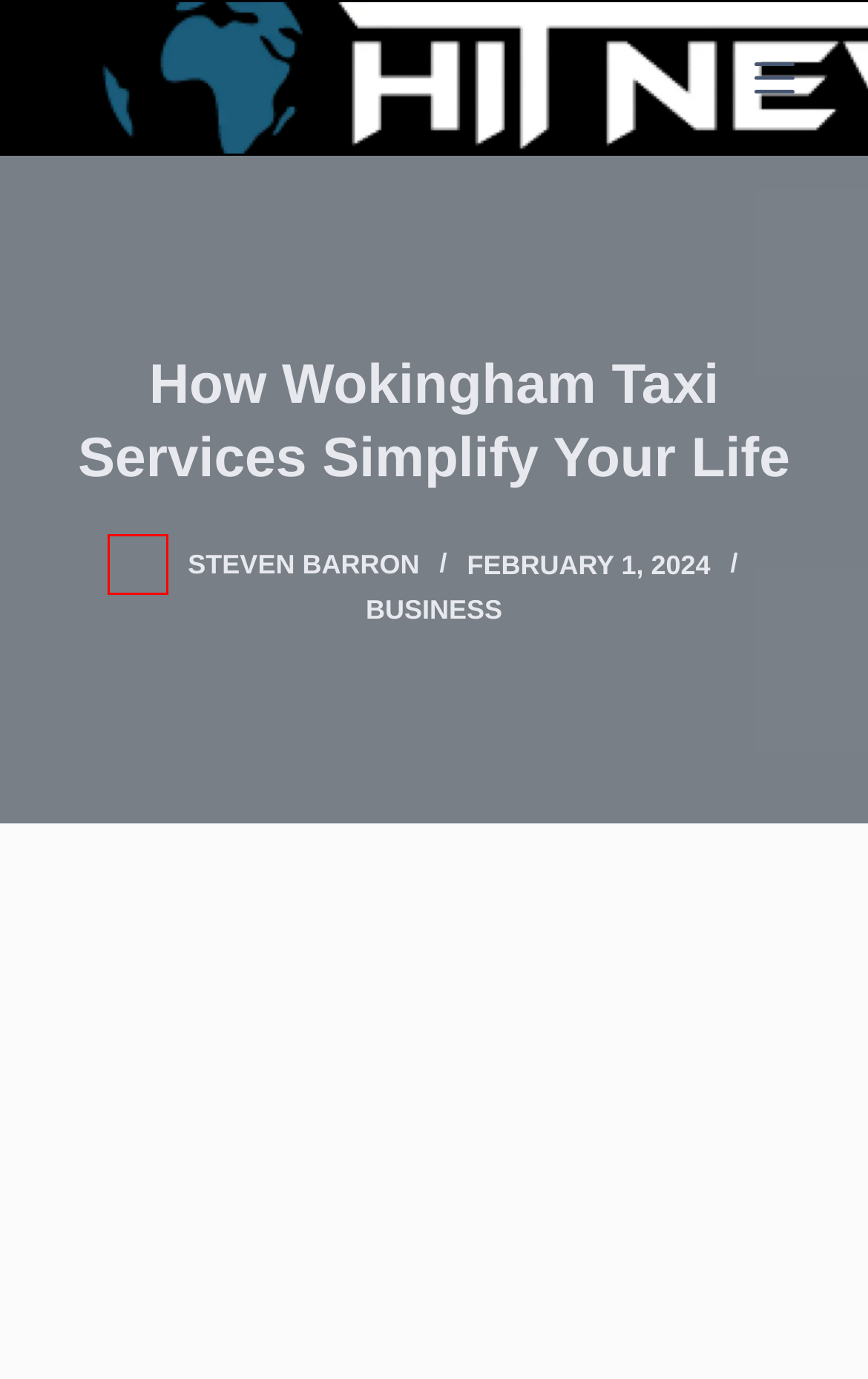You have a screenshot of a webpage, and a red bounding box highlights an element. Select the webpage description that best fits the new page after clicking the element within the bounding box. Options are:
A. Contact Us
B. About Us
C. Privacy Policy
D. Everything to avail about petroleum engineer recruiting
E. Steven Barron - Hit News 360
F. Business | Hit News 360 | Business News
G. Autonomous vehicle insurance—What is it, and how can you get one?
H. Hit News 360 - Sees All, Knows All.

E